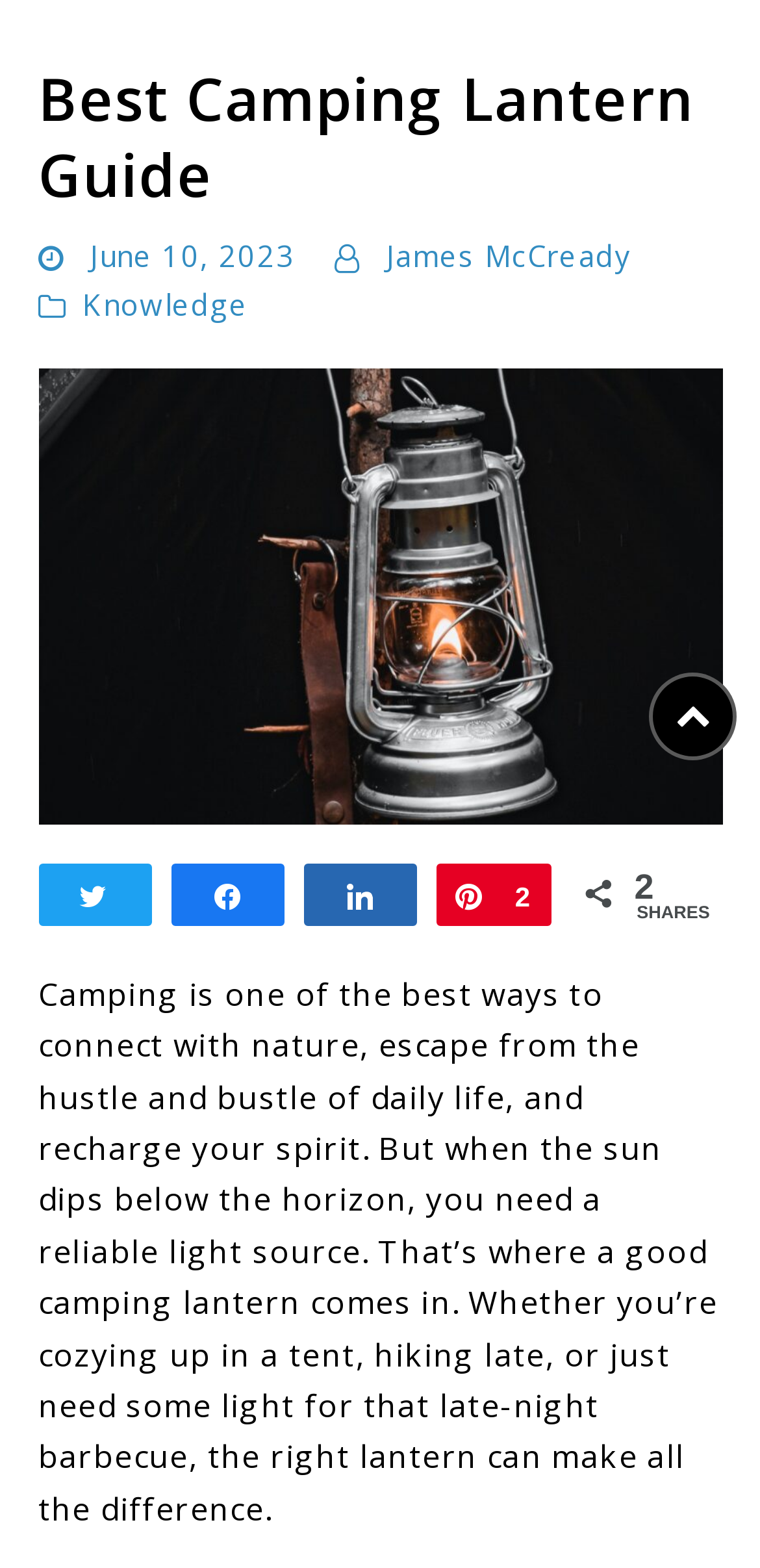Locate the bounding box coordinates of the UI element described by: "Tweet". Provide the coordinates as four float numbers between 0 and 1, formatted as [left, top, right, bottom].

[0.053, 0.552, 0.197, 0.589]